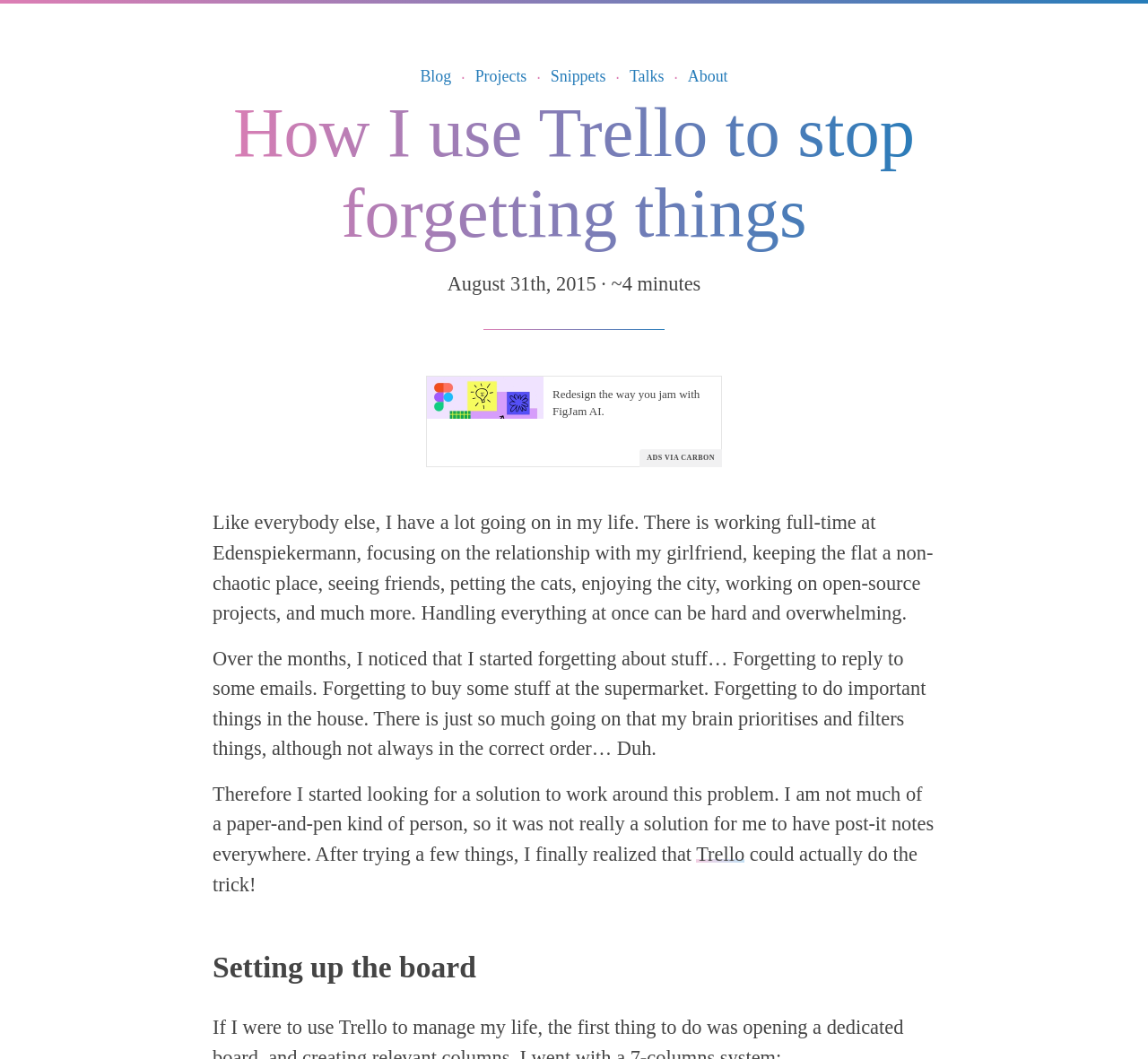Using the image as a reference, answer the following question in as much detail as possible:
What is the title of the section after the introduction?

The title of the section after the introduction can be found by reading the headings in the article, which reveals that the next section is titled 'Setting up the board'.